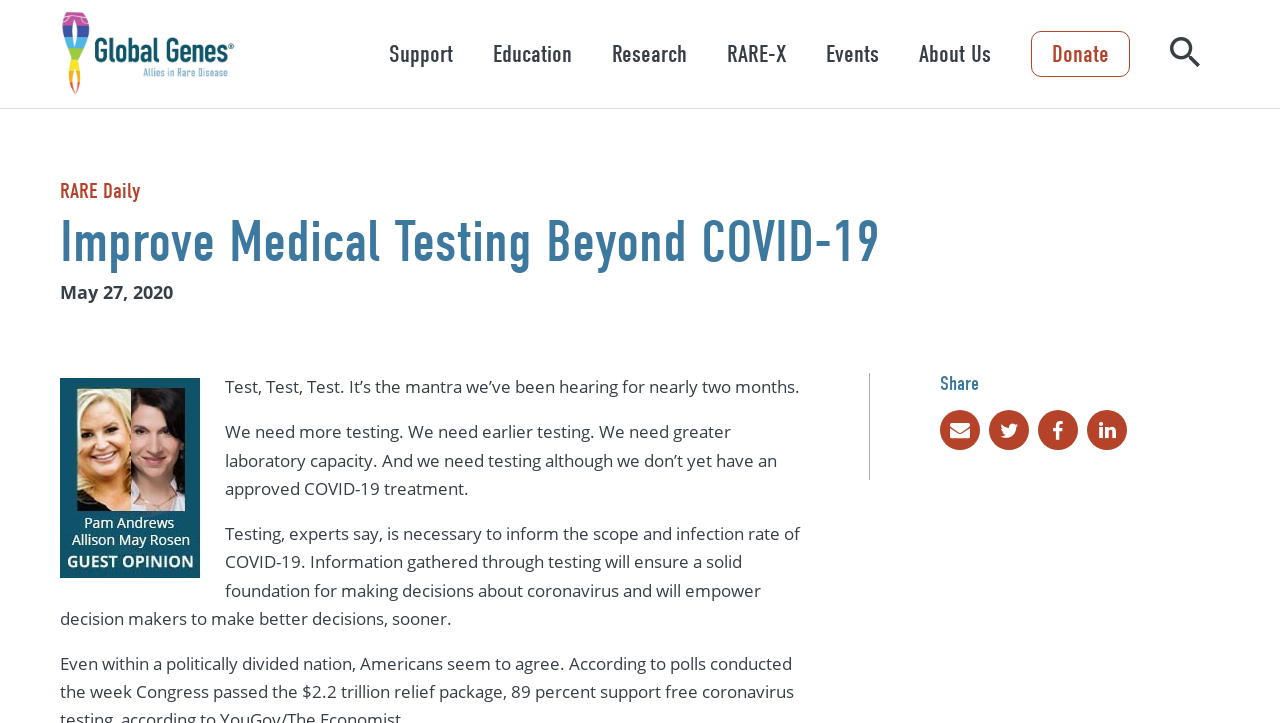Can you identify the bounding box coordinates of the clickable region needed to carry out this instruction: 'Share the article on Twitter'? The coordinates should be four float numbers within the range of 0 to 1, stated as [left, top, right, bottom].

[0.773, 0.567, 0.804, 0.623]